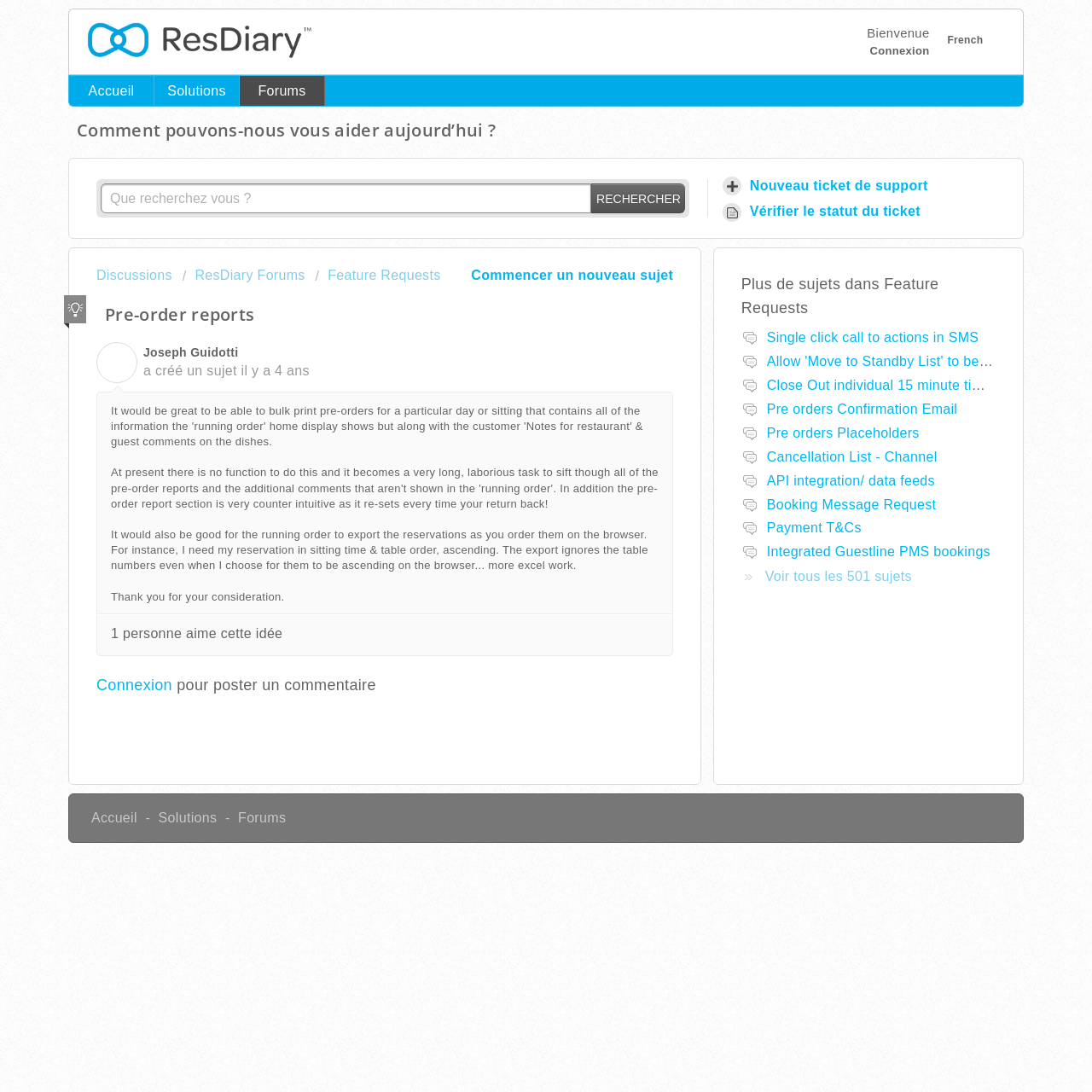Identify the bounding box coordinates of the region that needs to be clicked to carry out this instruction: "view all 501 subjects". Provide these coordinates as four float numbers ranging from 0 to 1, i.e., [left, top, right, bottom].

[0.679, 0.521, 0.835, 0.535]